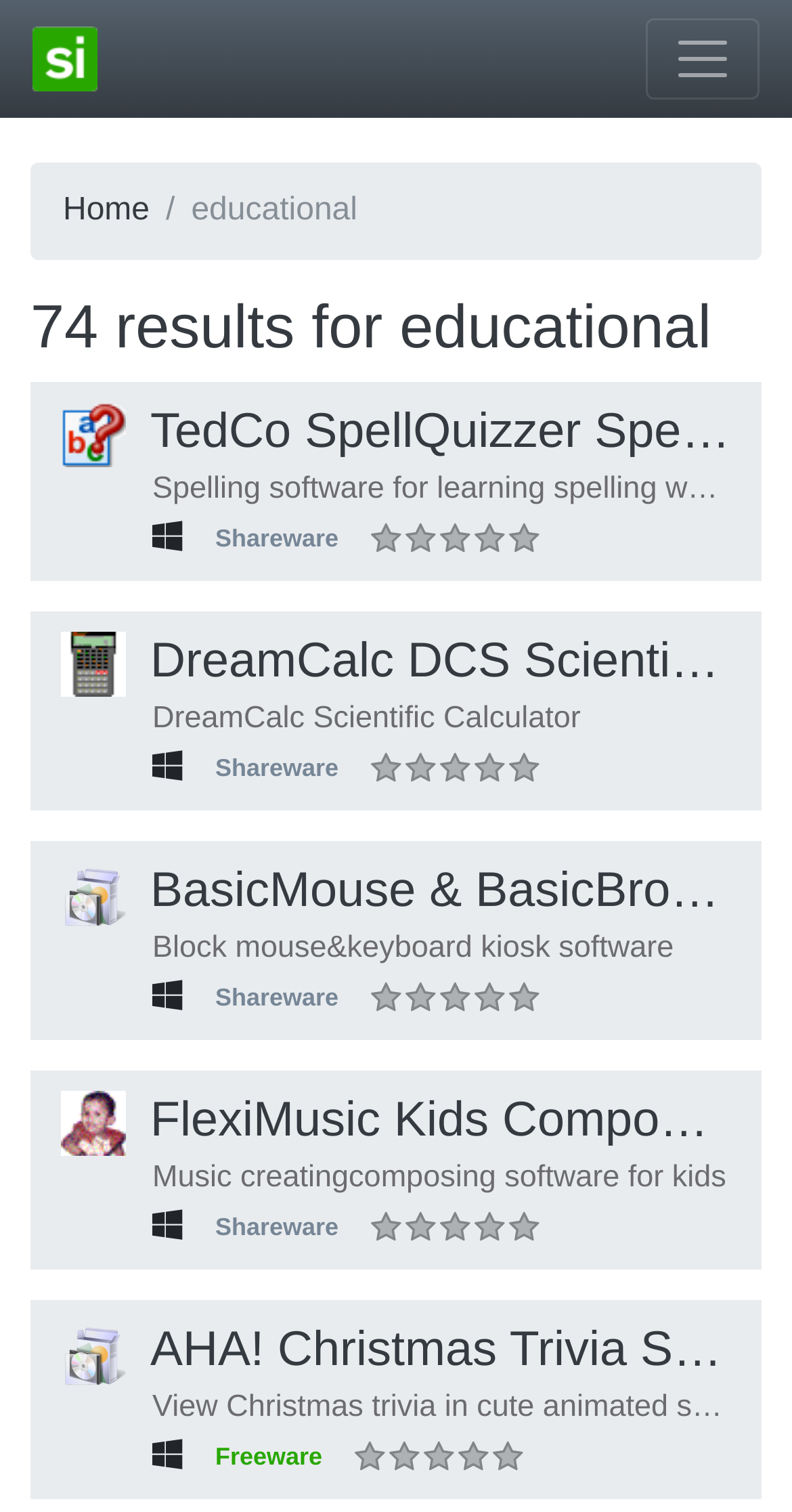Refer to the element description FlexiMusic Kids Composer and identify the corresponding bounding box in the screenshot. Format the coordinates as (top-left x, top-left y, bottom-right x, bottom-right y) with values in the range of 0 to 1.

[0.077, 0.723, 0.918, 0.76]